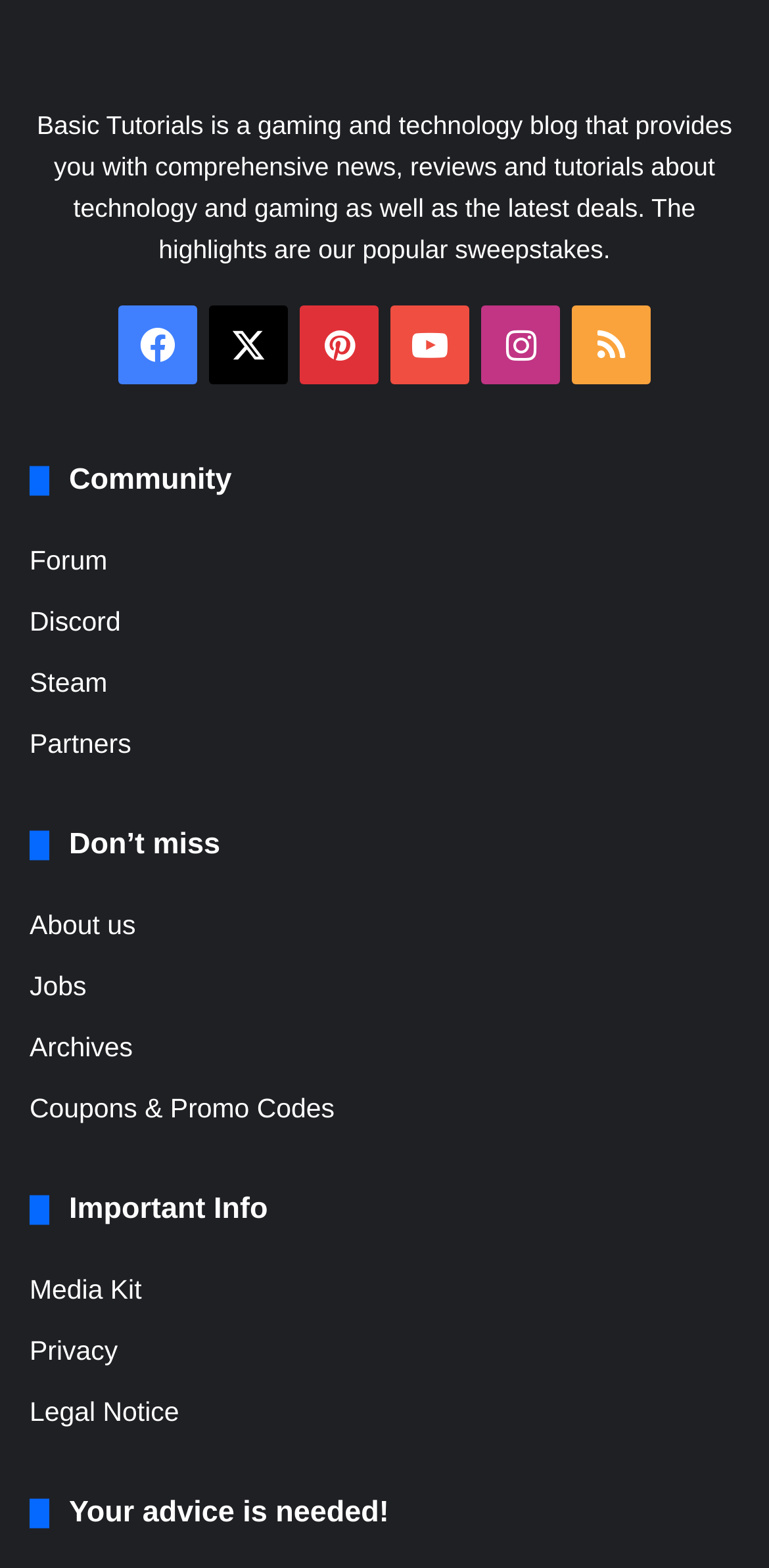Provide a brief response to the question using a single word or phrase: 
What type of information can be found in the 'Important Info' section?

Media Kit, Privacy, and Legal Notice